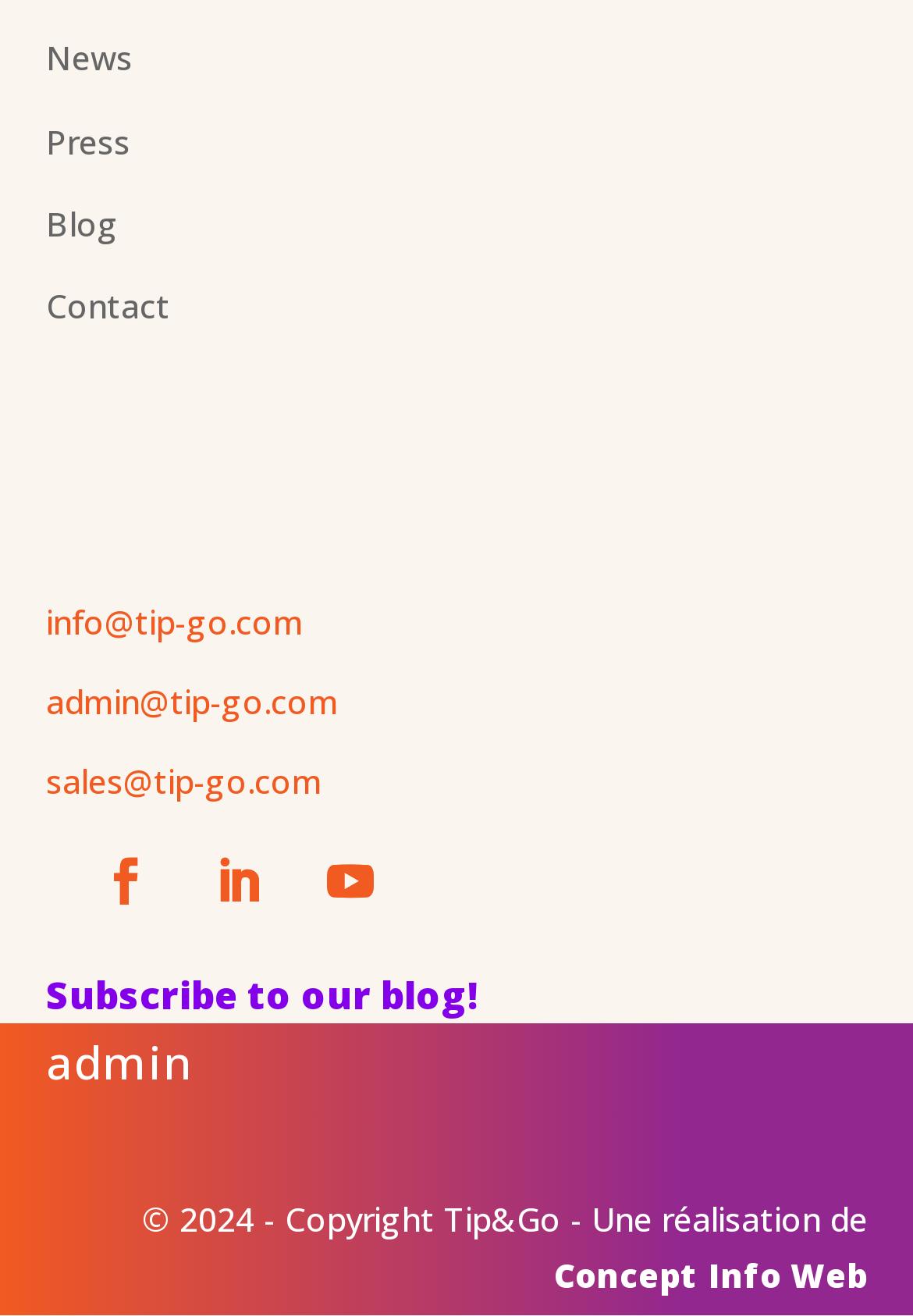Refer to the image and offer a detailed explanation in response to the question: How many email addresses are listed on the webpage?

I found three static text elements with email addresses: 'info@tip-go.com', 'admin@tip-go.com', and 'sales@tip-go.com', which indicates that there are three email addresses listed on the webpage.